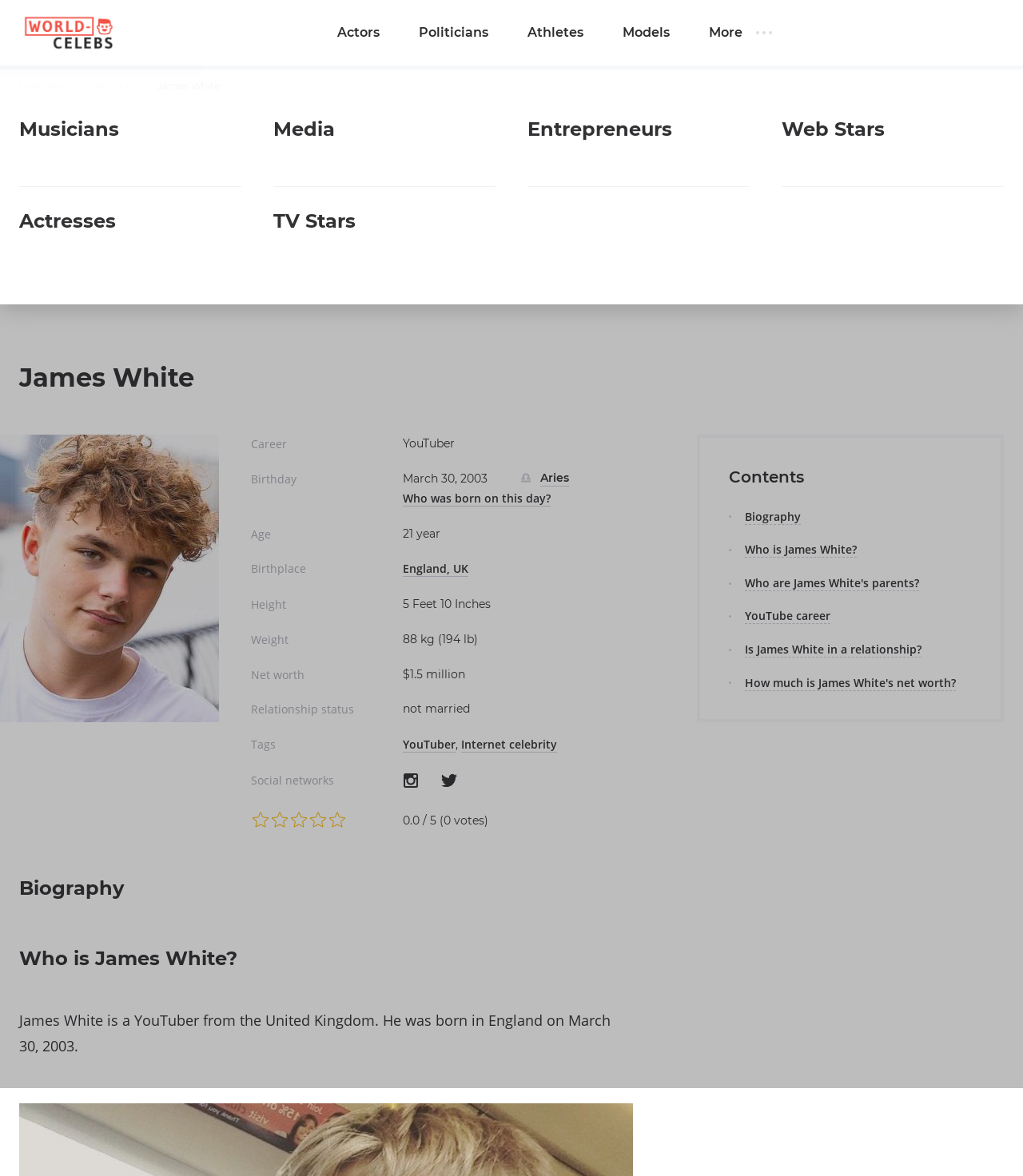Using the description: "YouTube career", identify the bounding box of the corresponding UI element in the screenshot.

[0.728, 0.517, 0.812, 0.531]